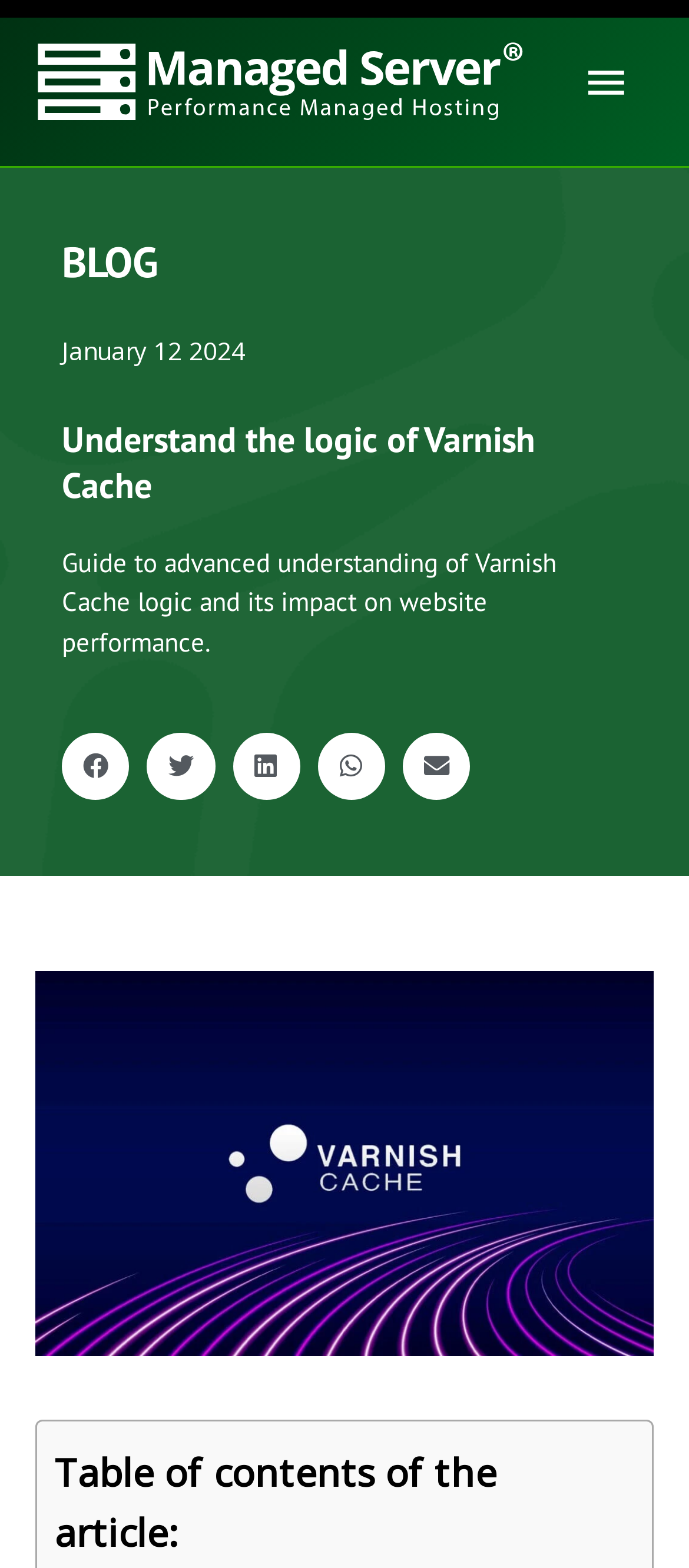Is the main menu expanded?
Using the details shown in the screenshot, provide a comprehensive answer to the question.

I found the state of the main menu by looking at the button element with the label 'Main Menu' which has an attribute 'expanded' set to 'False'.